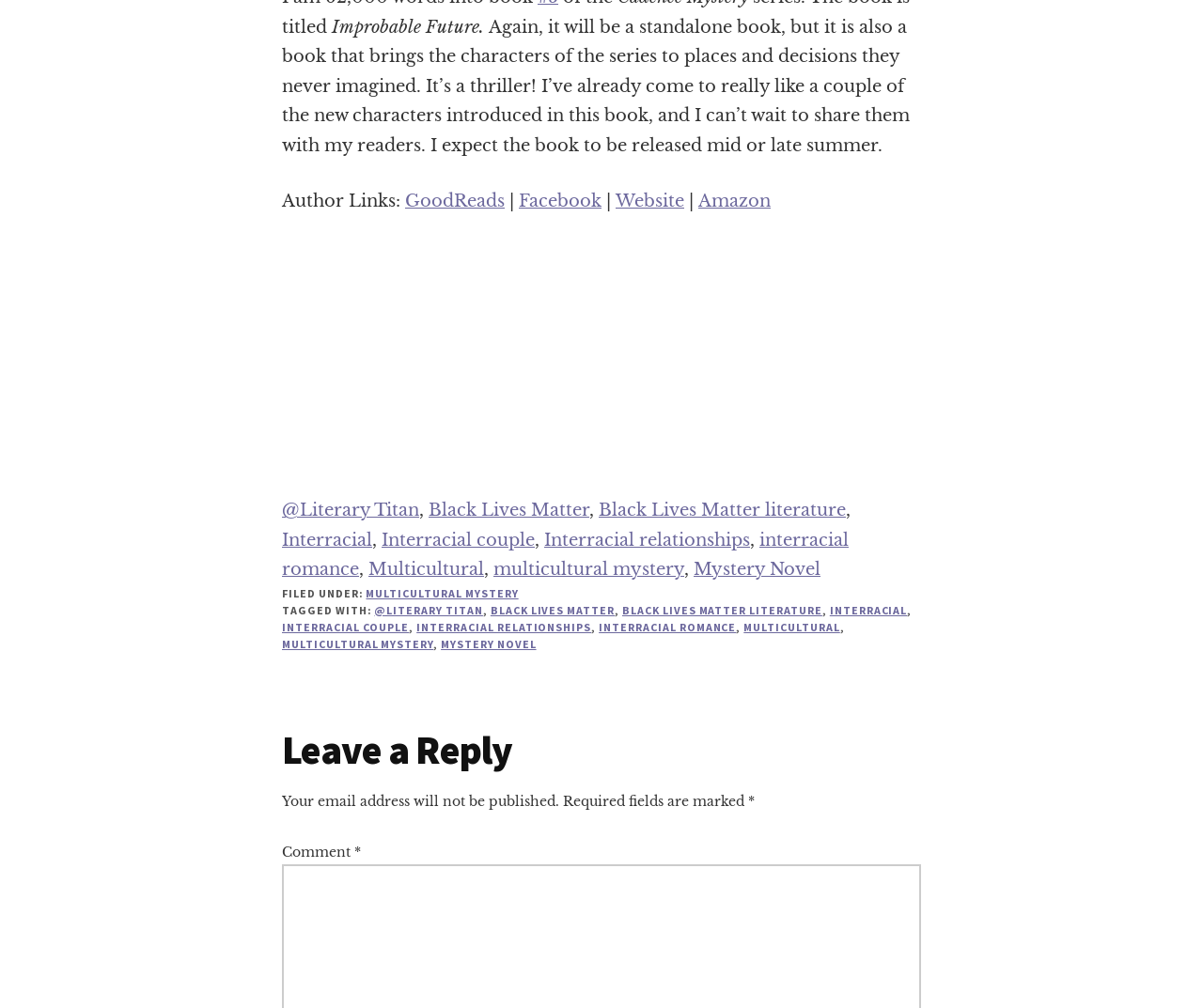Specify the bounding box coordinates of the area to click in order to follow the given instruction: "Go to Universidad San Francisco de Quito USFQ homepage."

None